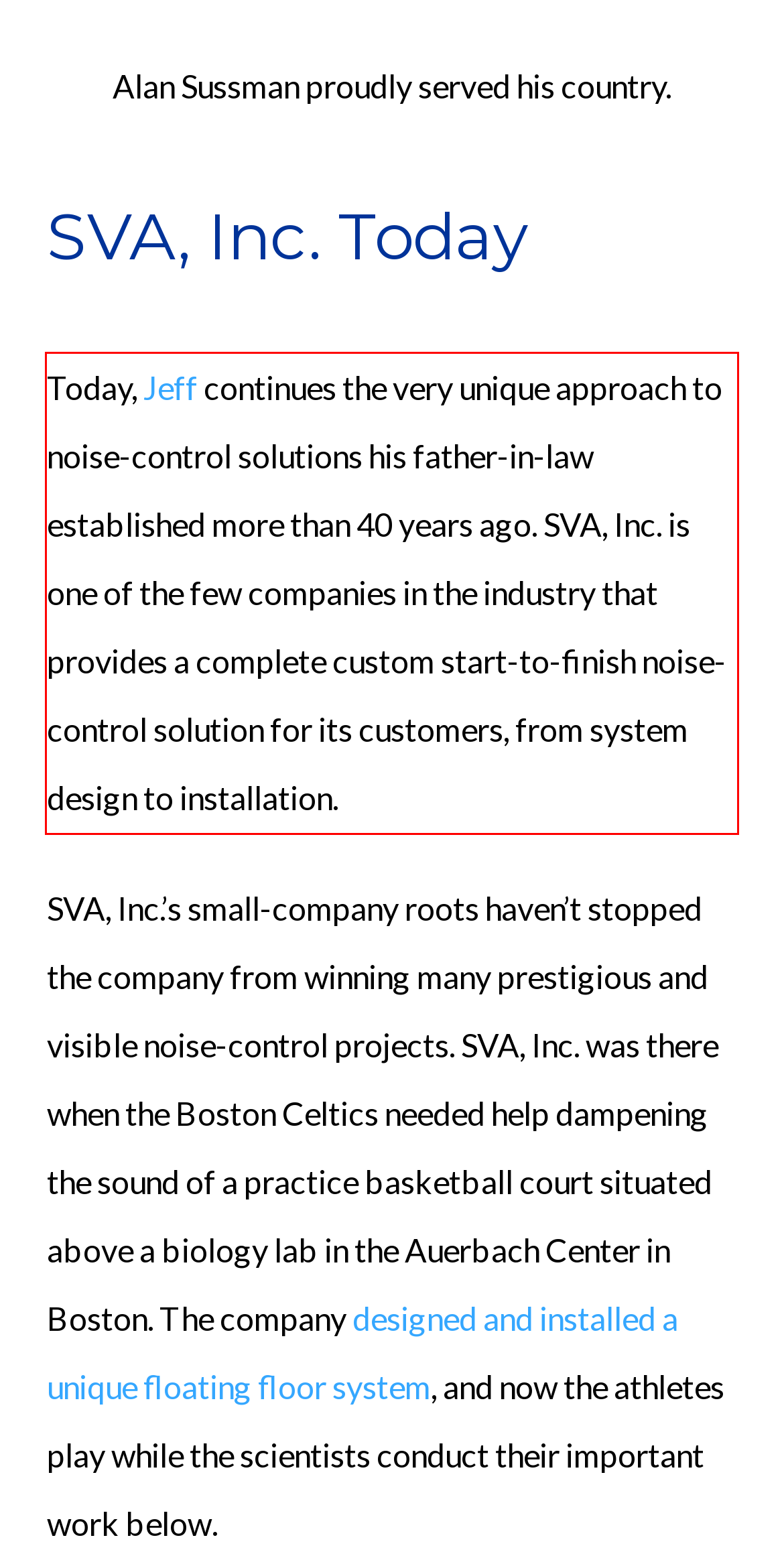Within the screenshot of the webpage, locate the red bounding box and use OCR to identify and provide the text content inside it.

Today, Jeff continues the very unique approach to noise-control solutions his father-in-law established more than 40 years ago. SVA, Inc. is one of the few companies in the industry that provides a complete custom start-to-finish noise-control solution for its customers, from system design to installation.